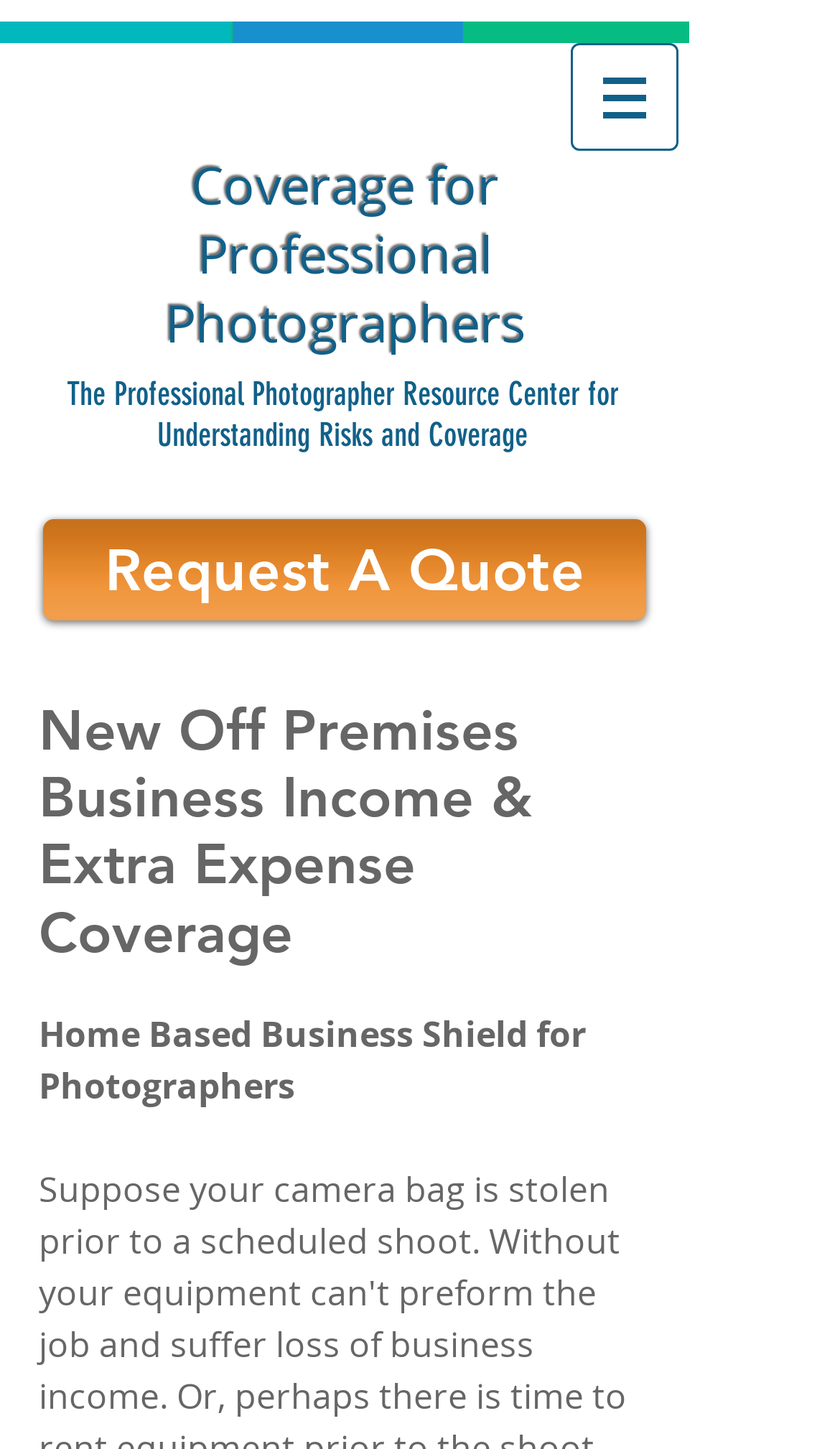Offer a detailed explanation of the webpage layout and contents.

The webpage appears to be focused on providing insurance coverage for professional photographers, specifically highlighting the importance of protecting their business income and equipment. 

At the top right corner, there is a navigation menu labeled "Site" with a button that has a popup menu. The button is accompanied by a small image. 

Below the navigation menu, there is a prominent heading that reads "Coverage for Professional Photographers", which is a clickable link. 

To the left of this heading, there is another heading that serves as a title for the webpage, stating "The Professional Photographer Resource Center for Understanding Risks and Coverage". 

Further down, there is a call-to-action link "Request A Quote" positioned near the center of the page. 

Below the "Request A Quote" link, there is a section with a heading that repeats the title of the webpage, "New Off Premises Business Income & Extra Expense Coverage". Within this section, there is a static text that summarizes the main topic, "Home Based Business Shield for Photographers", which explains the scenario where a photographer's camera bag is stolen, resulting in loss of business income.